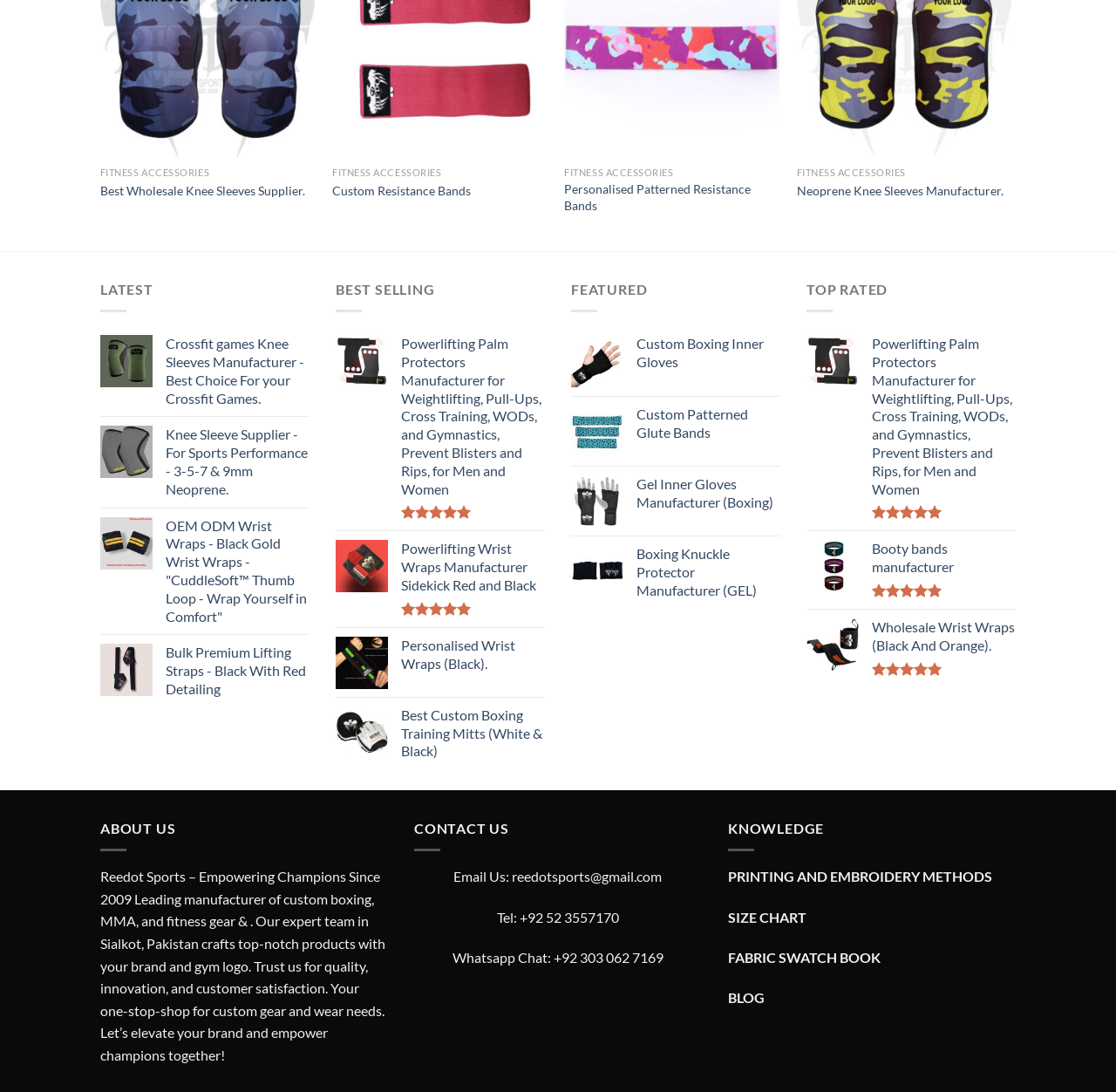Use a single word or phrase to answer this question: 
What type of products are featured on this webpage?

Fitness accessories